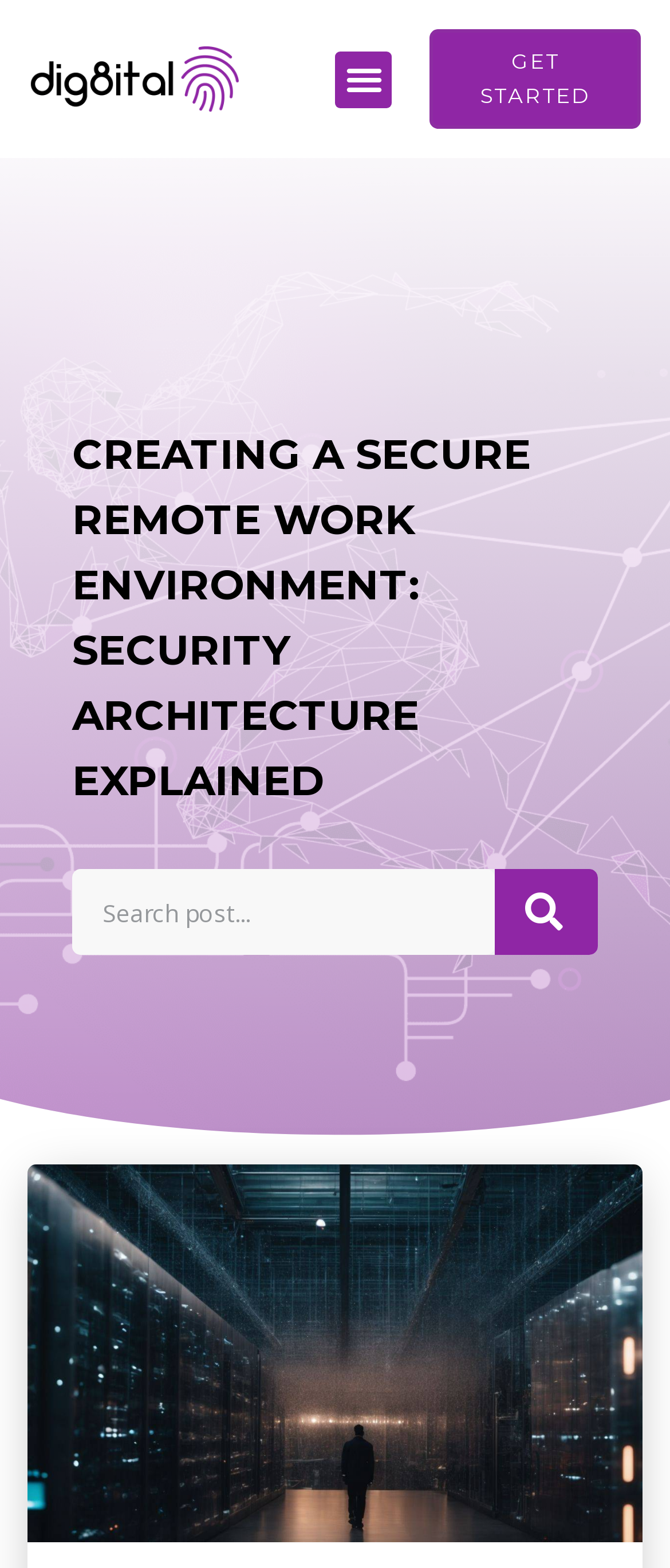Provide the bounding box coordinates for the UI element described in this sentence: "parent_node: Search name="s" placeholder="Search post..."". The coordinates should be four float values between 0 and 1, i.e., [left, top, right, bottom].

[0.108, 0.554, 0.738, 0.609]